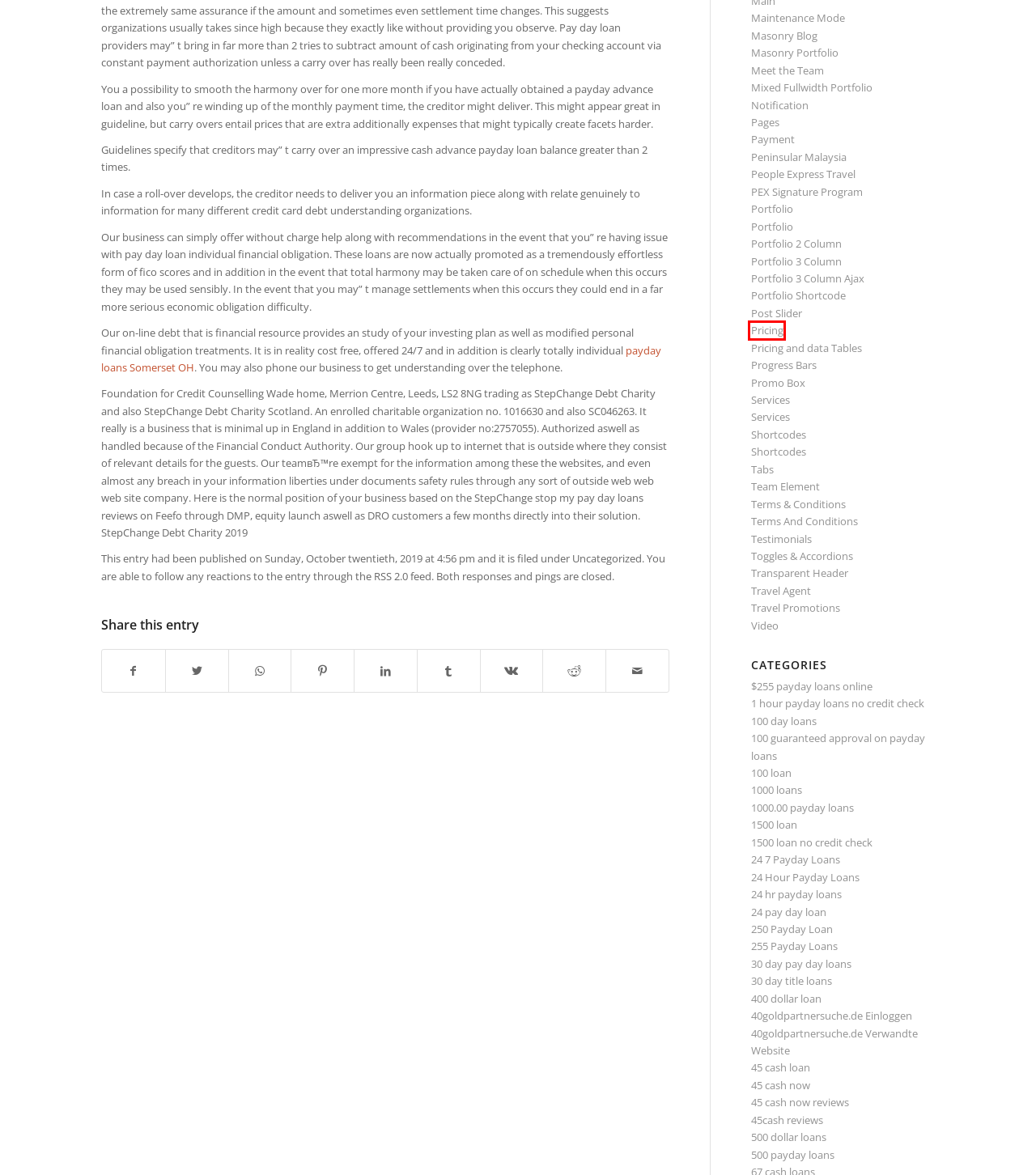You have a screenshot showing a webpage with a red bounding box highlighting an element. Choose the webpage description that best fits the new webpage after clicking the highlighted element. The descriptions are:
A. 45 cash now reviews – Malaysia Travel Agency | People Express Travel Sdn Bhd
B. 500 payday loans – Malaysia Travel Agency | People Express Travel Sdn Bhd
C. Pricing – Malaysia Travel Agency | People Express Travel Sdn Bhd
D. 45 cash loan – Malaysia Travel Agency | People Express Travel Sdn Bhd
E. 100 loan – Malaysia Travel Agency | People Express Travel Sdn Bhd
F. 45 cash now – Malaysia Travel Agency | People Express Travel Sdn Bhd
G. Tabs – Malaysia Travel Agency | People Express Travel Sdn Bhd
H. Meet the Team – Malaysia Travel Agency | People Express Travel Sdn Bhd

C